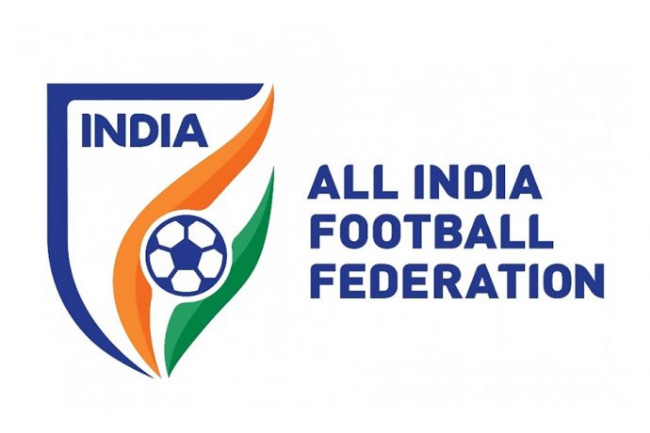Generate an elaborate caption that includes all aspects of the image.

The image displays the logo of the All India Football Federation (AIFF), prominently featuring the words "INDIA" and "ALL INDIA FOOTBALL FEDERATION." The emblem incorporates a stylized shield design, characterized by vibrant colors that represent the Indian flag: saffron, white, and green. Central to the logo is a football icon, symbolizing the federation's commitment to the sport. This visual identity encapsulates the AIFF's mission to promote and develop football in India, fostering a strong connection to both national pride and the spirit of the game.